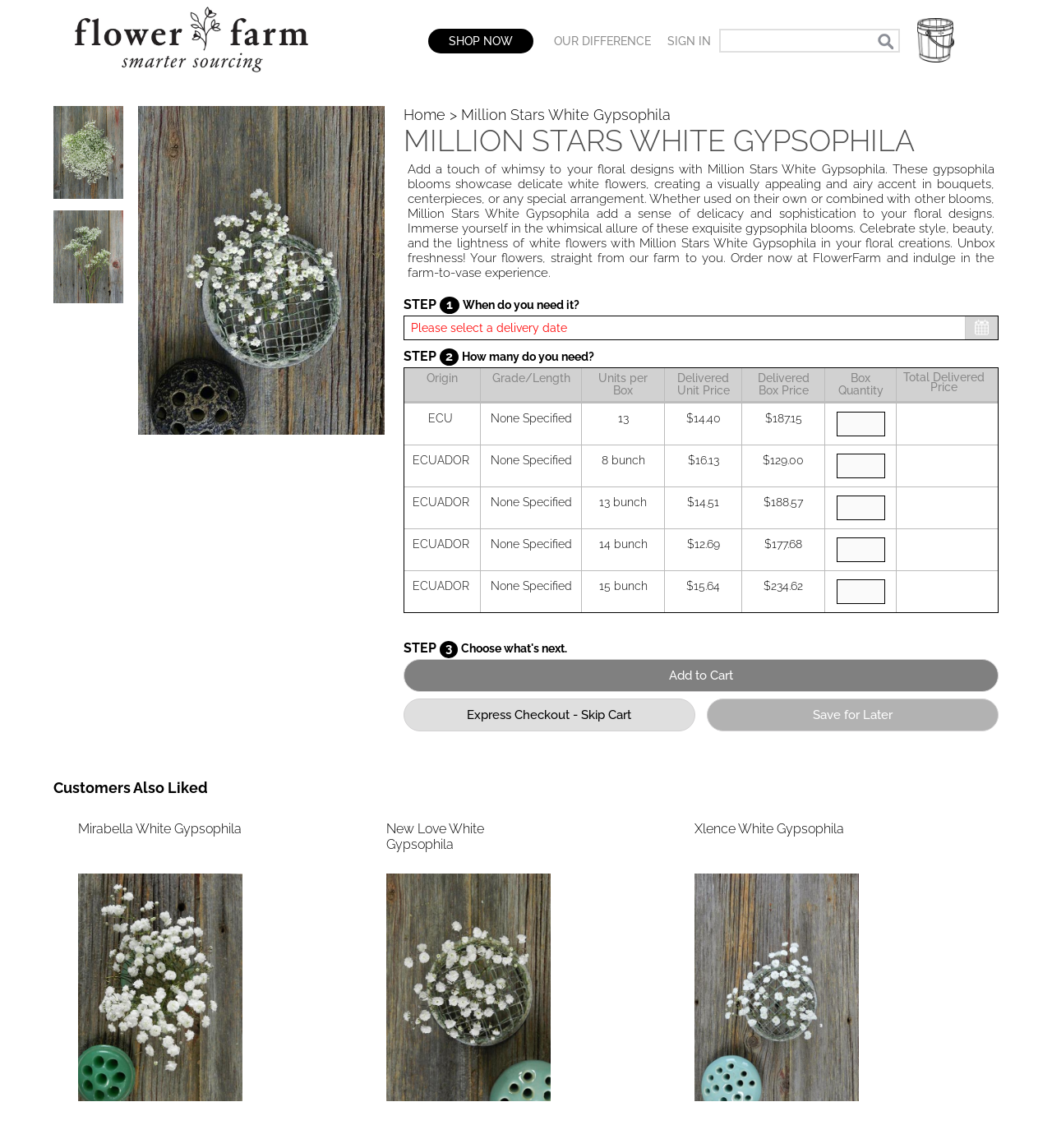Could you find the bounding box coordinates of the clickable area to complete this instruction: "View 'Mirabella White Gypsophila'"?

[0.074, 0.715, 0.23, 0.729]